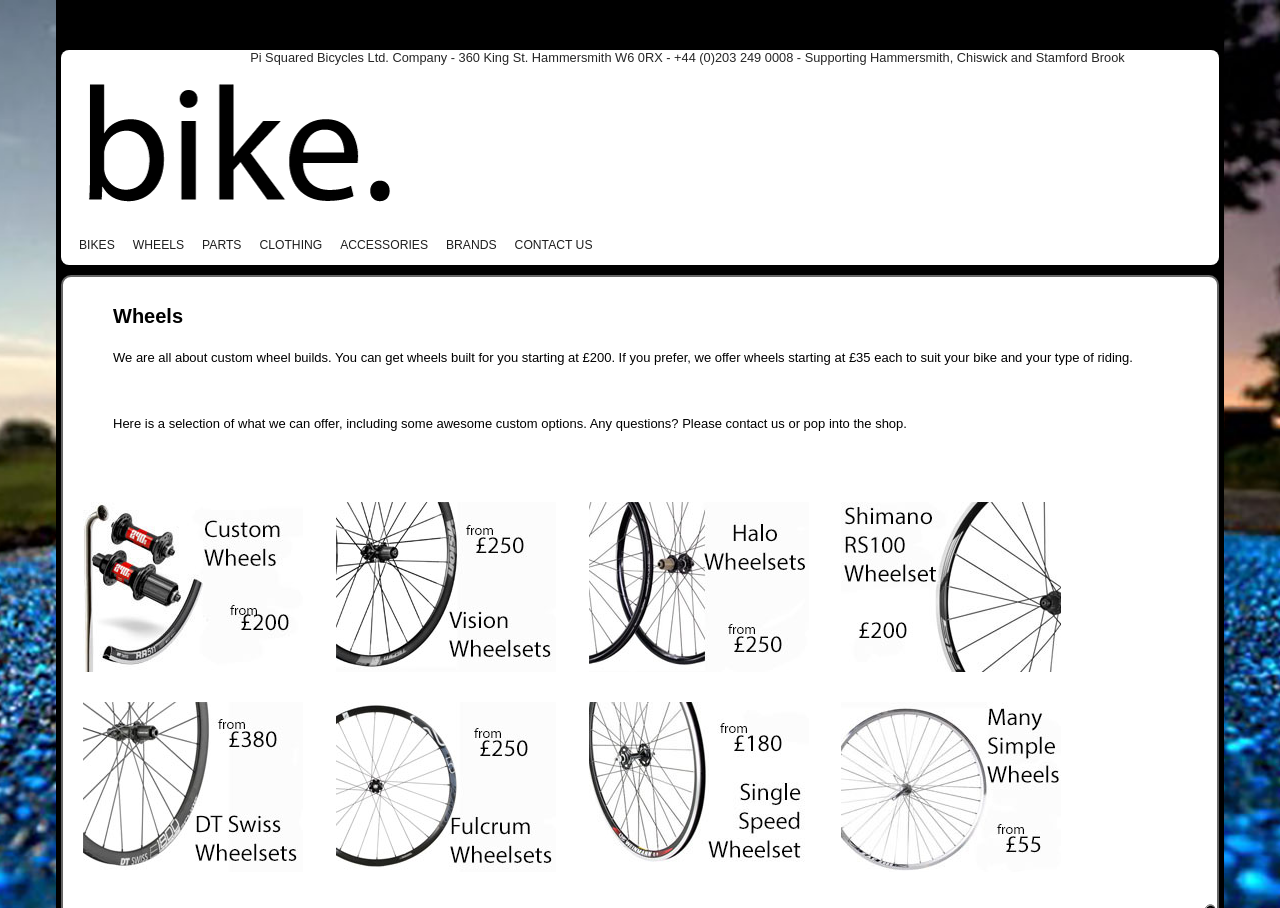Pinpoint the bounding box coordinates of the element you need to click to execute the following instruction: "view bikes". The bounding box should be represented by four float numbers between 0 and 1, in the format [left, top, right, bottom].

[0.062, 0.262, 0.09, 0.278]